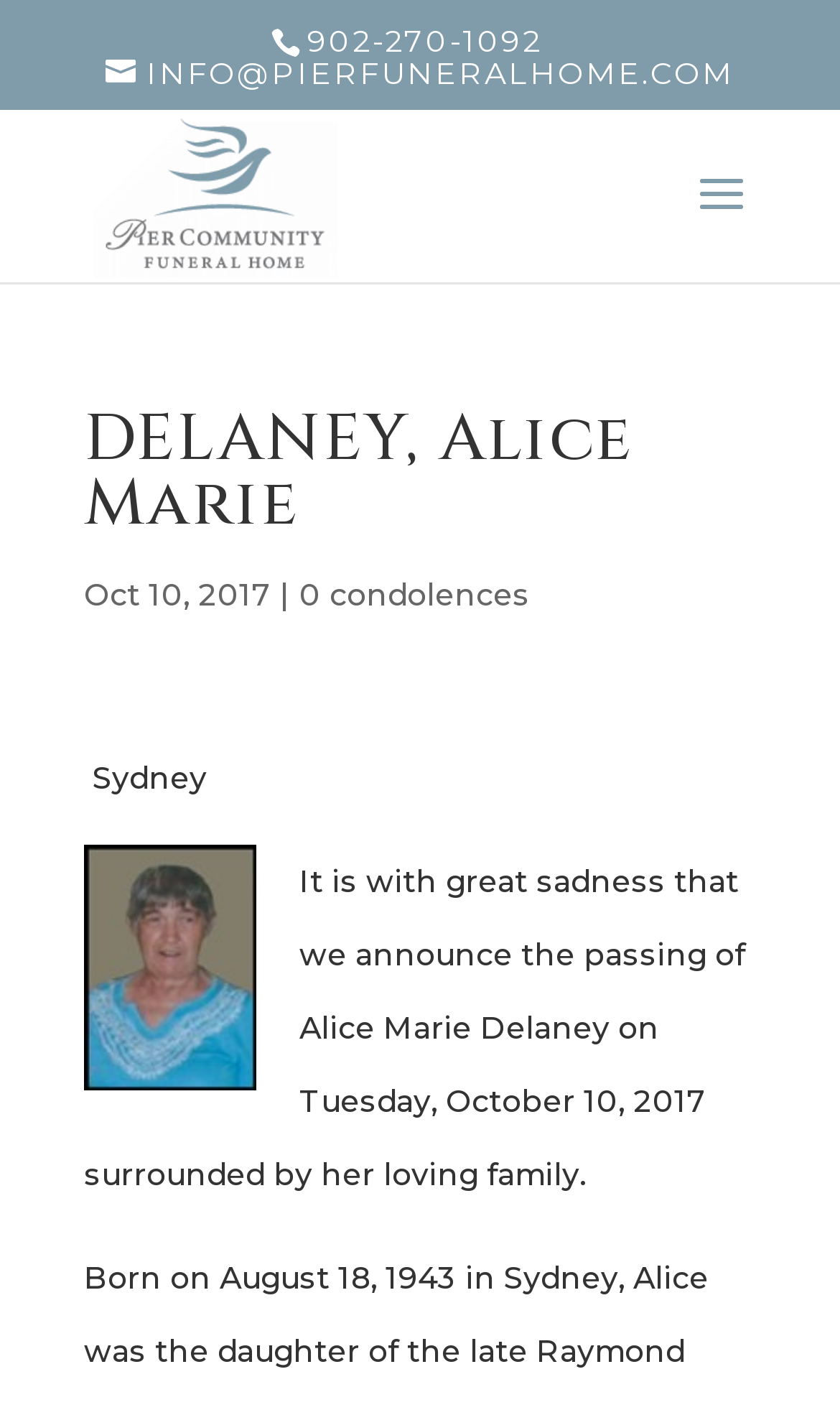What is the date of passing of Alice Marie Delaney?
Refer to the image and provide a thorough answer to the question.

The date of passing can be found in the StaticText element 'Oct 10, 2017' which is located below the heading element, indicating the date when Alice Marie Delaney passed away.